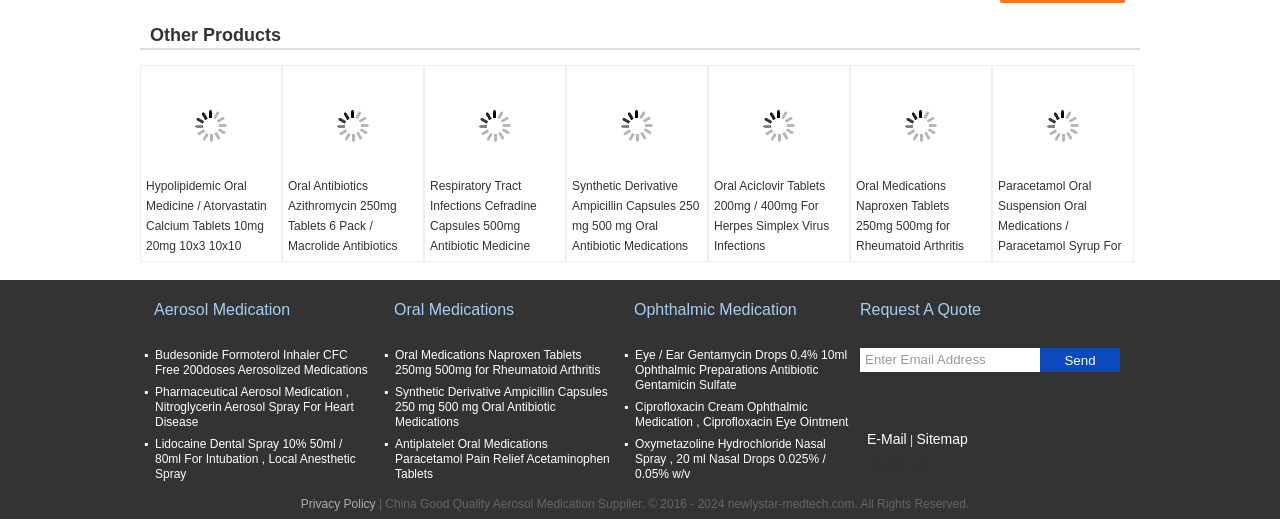From the webpage screenshot, predict the bounding box of the UI element that matches this description: "Ophthalmic Medication".

[0.495, 0.578, 0.622, 0.655]